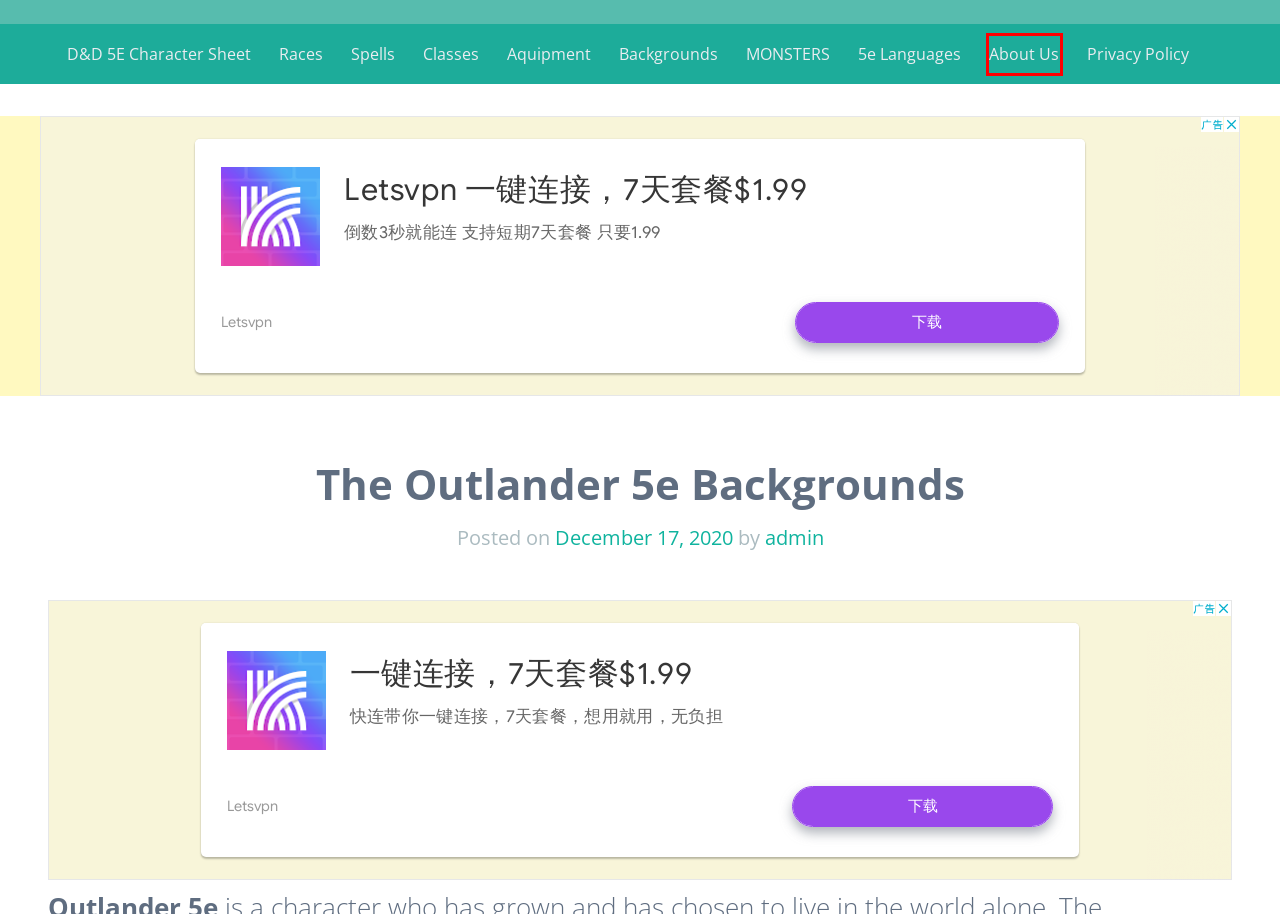Analyze the webpage screenshot with a red bounding box highlighting a UI element. Select the description that best matches the new webpage after clicking the highlighted element. Here are the options:
A. Spells Archives - Dungeons and Dragons
B. [Official] D&D 5E Languages (5th Edition)
C. About Us - Dungeons and Dragons
D. admin, Author at Dungeons and Dragons
E. (Official 2024) D&D 5E Character Sheet Fillable, Editable PDF
F. Classes Archives - Dungeons and Dragons
G. Dnd Races 5e (5th Edition) - Full GamePlay and Guide
H. Monsters Archives - Dungeons and Dragons

C